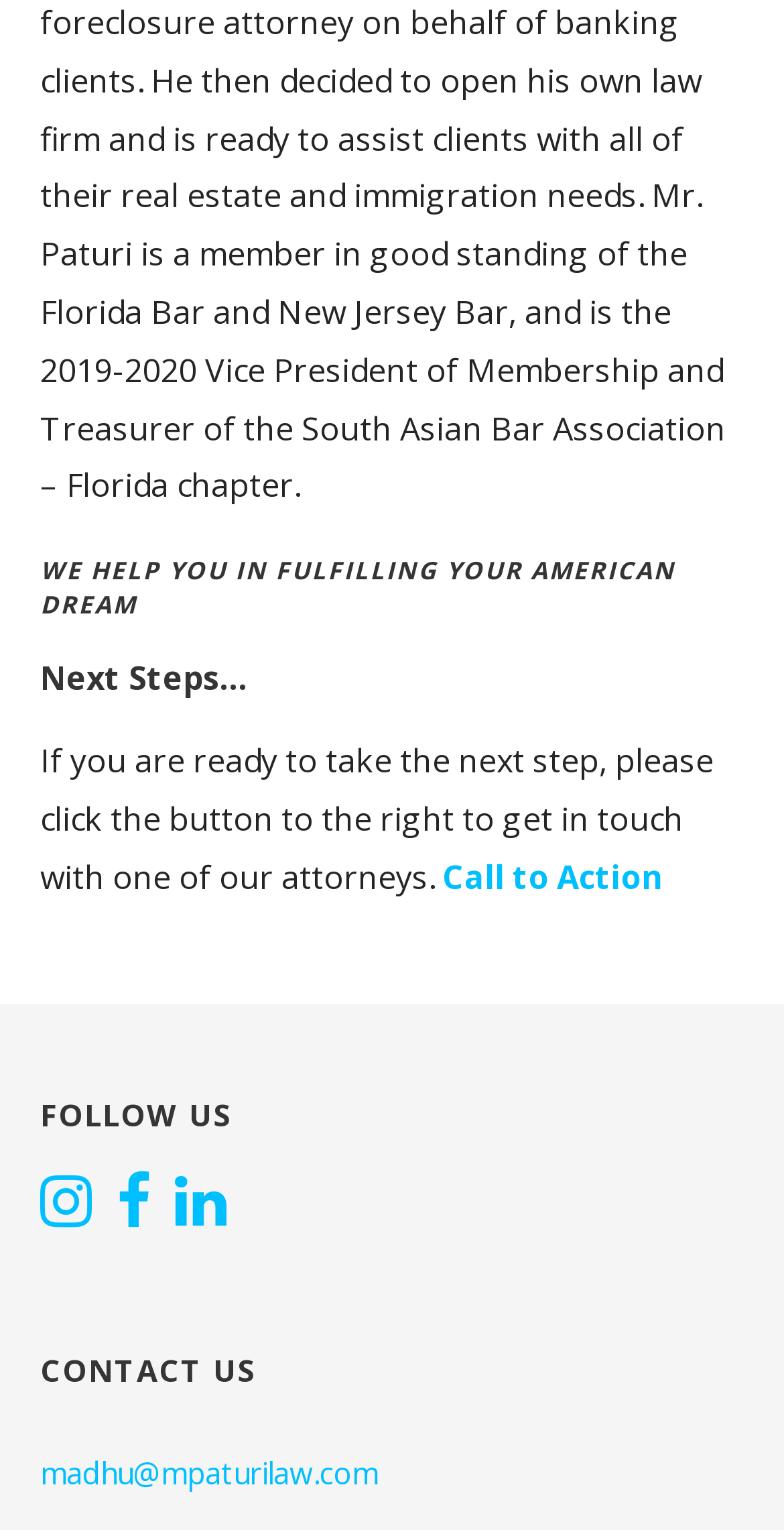Provide a one-word or brief phrase answer to the question:
What is the email address to contact?

madhu@mpaturilaw.com